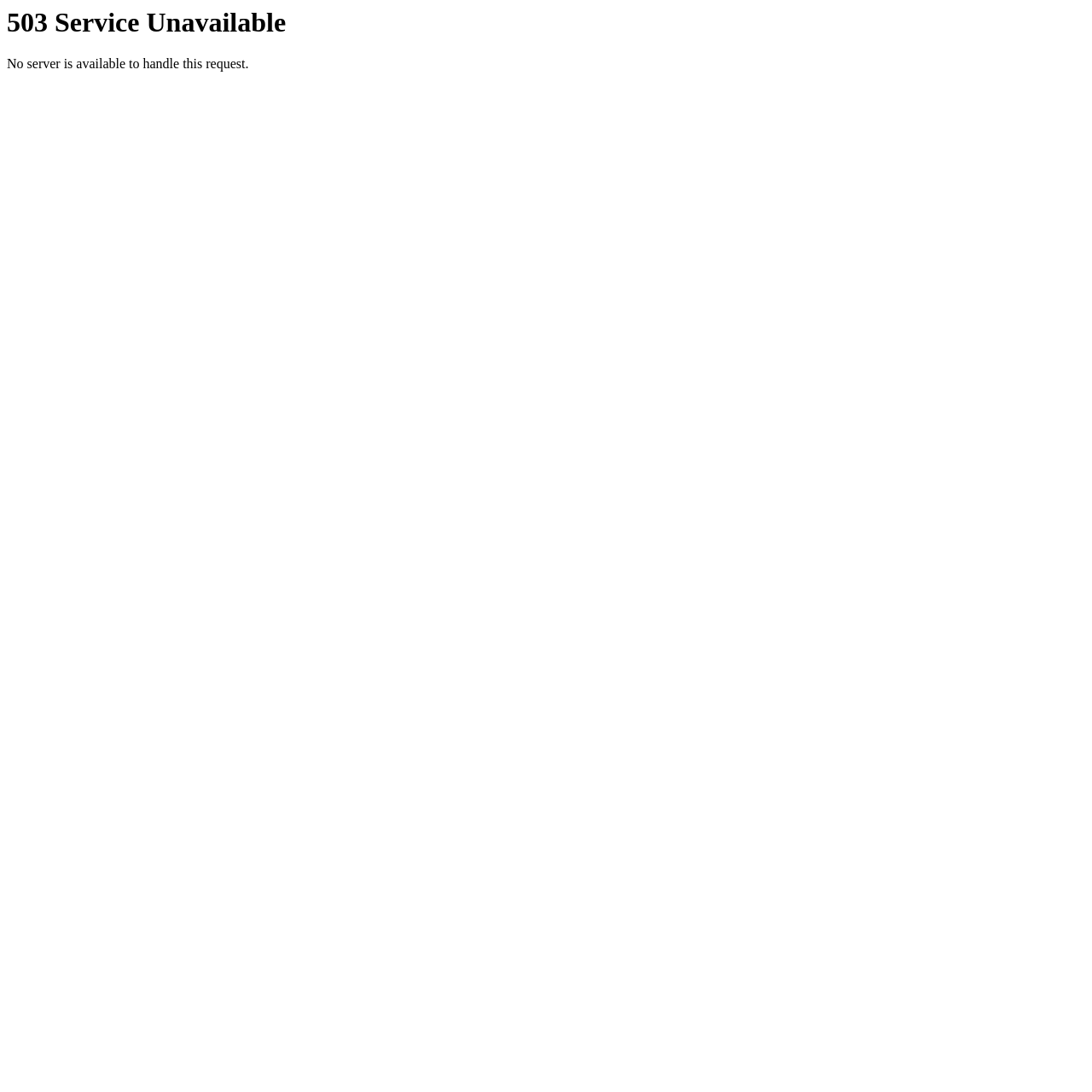Determine the main heading of the webpage and generate its text.

503 Service Unavailable